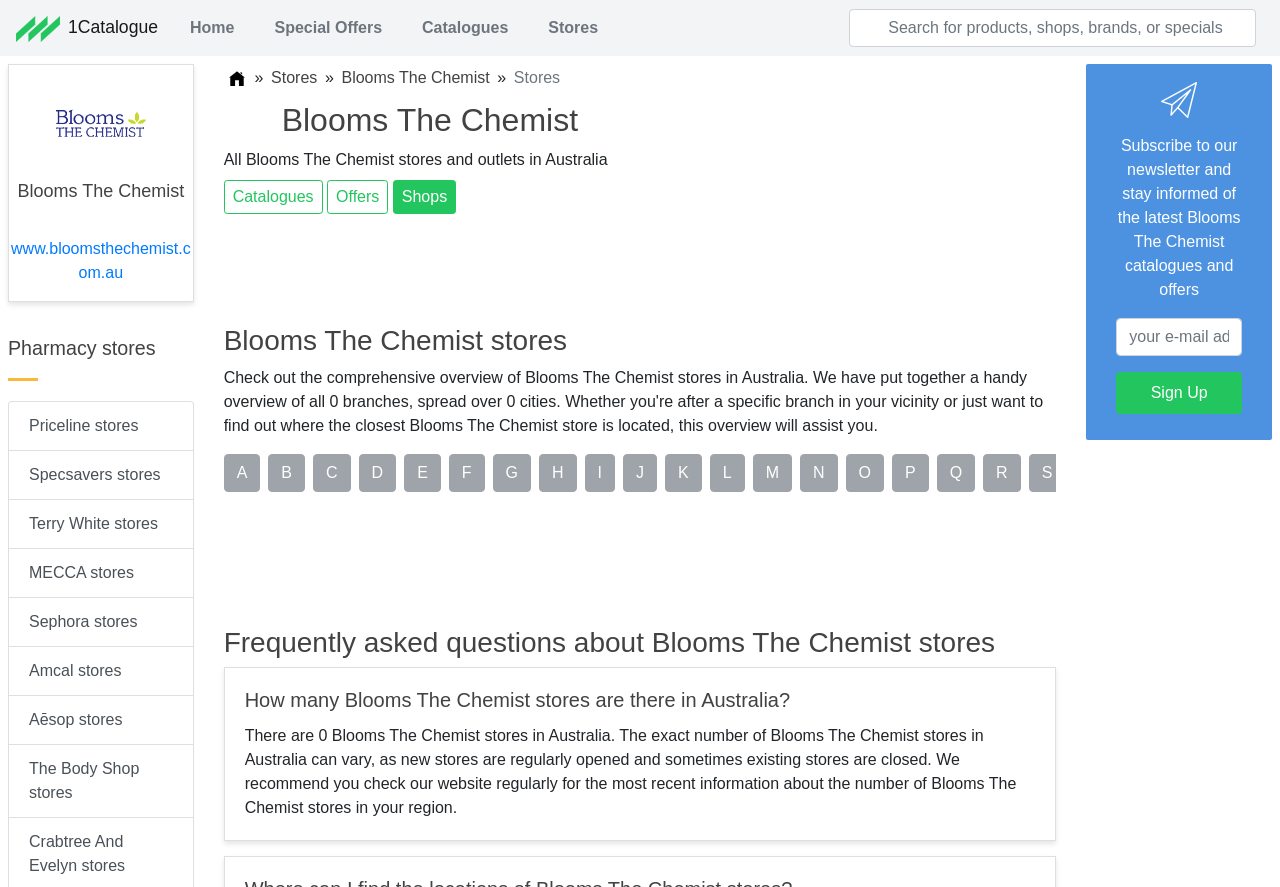Determine the bounding box coordinates of the region to click in order to accomplish the following instruction: "Subscribe to the newsletter". Provide the coordinates as four float numbers between 0 and 1, specifically [left, top, right, bottom].

[0.872, 0.419, 0.97, 0.467]